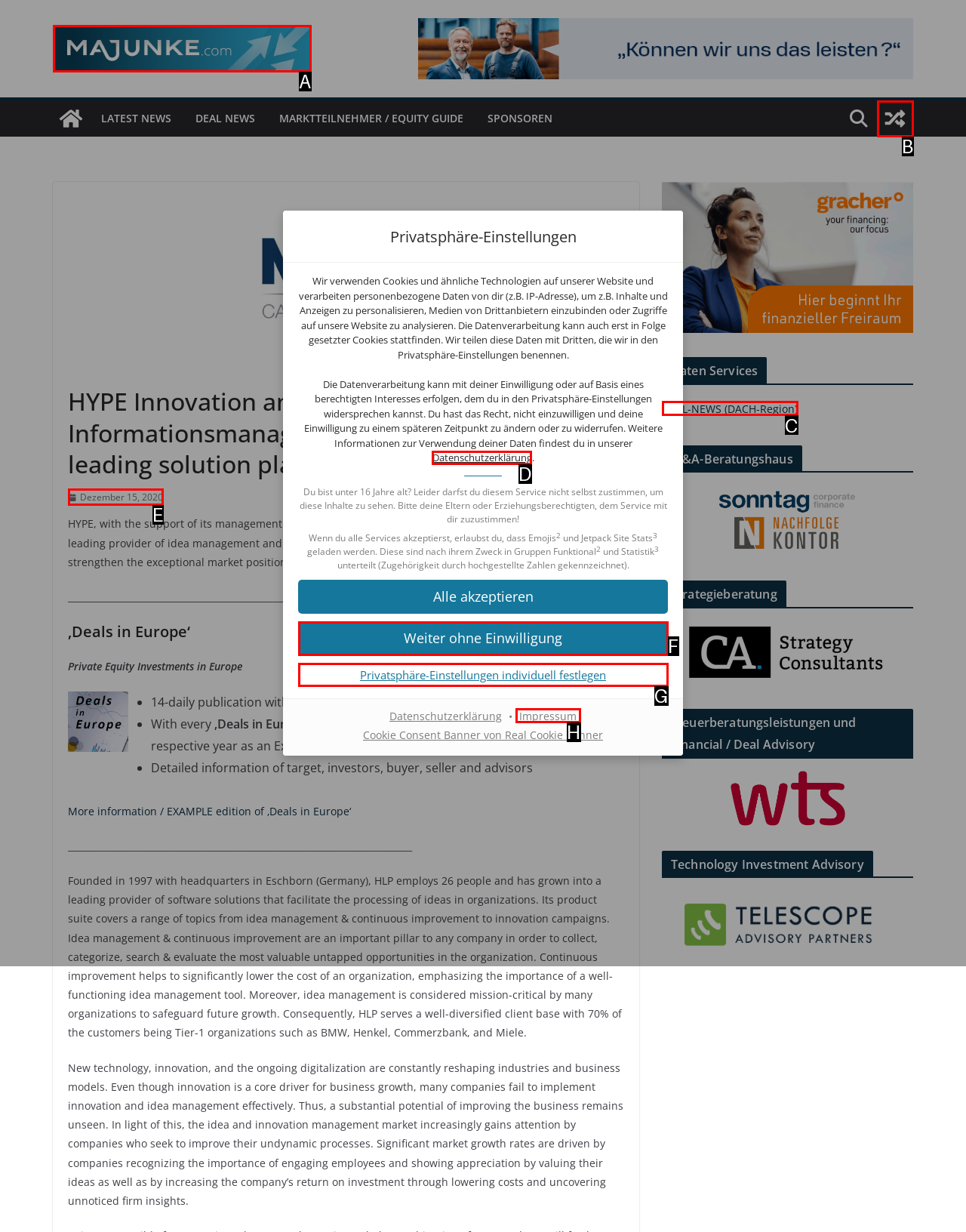Identify the HTML element to click to execute this task: View data protection declaration Respond with the letter corresponding to the proper option.

D